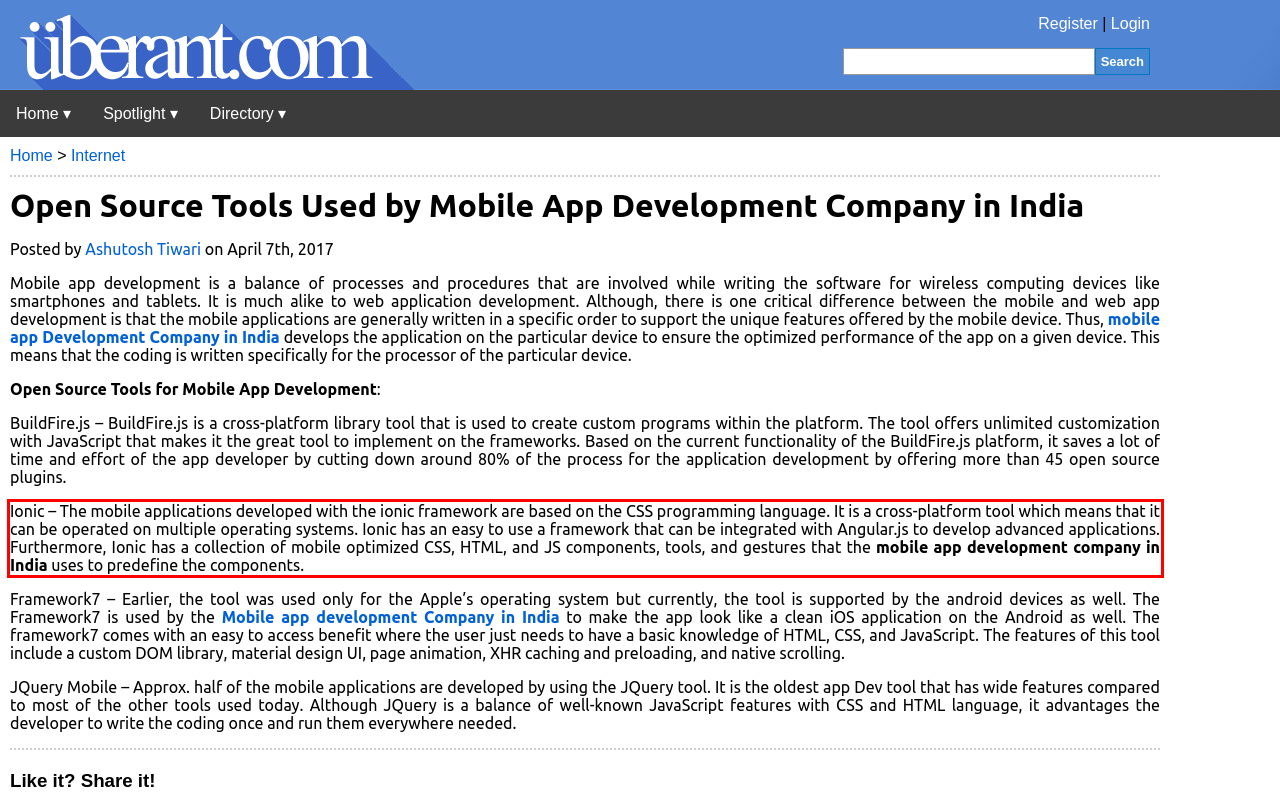Identify and transcribe the text content enclosed by the red bounding box in the given screenshot.

Ionic – The mobile applications developed with the ionic framework are based on the CSS programming language. It is a cross-platform tool which means that it can be operated on multiple operating systems. Ionic has an easy to use a framework that can be integrated with Angular.js to develop advanced applications. Furthermore, Ionic has a collection of mobile optimized CSS, HTML, and JS components, tools, and gestures that the mobile app development company in India uses to predefine the components.